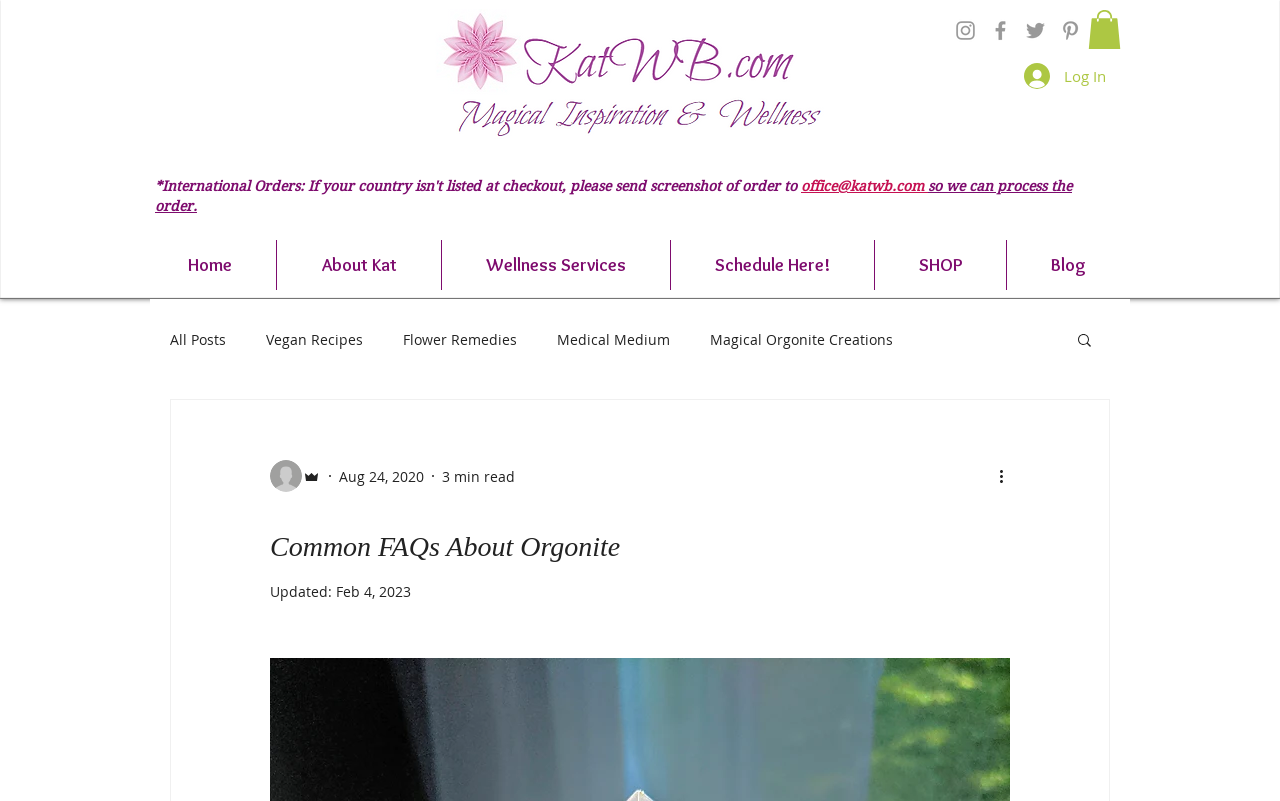Please determine the bounding box coordinates of the element's region to click for the following instruction: "Click on 'MORE TESTIMONIALS'".

None